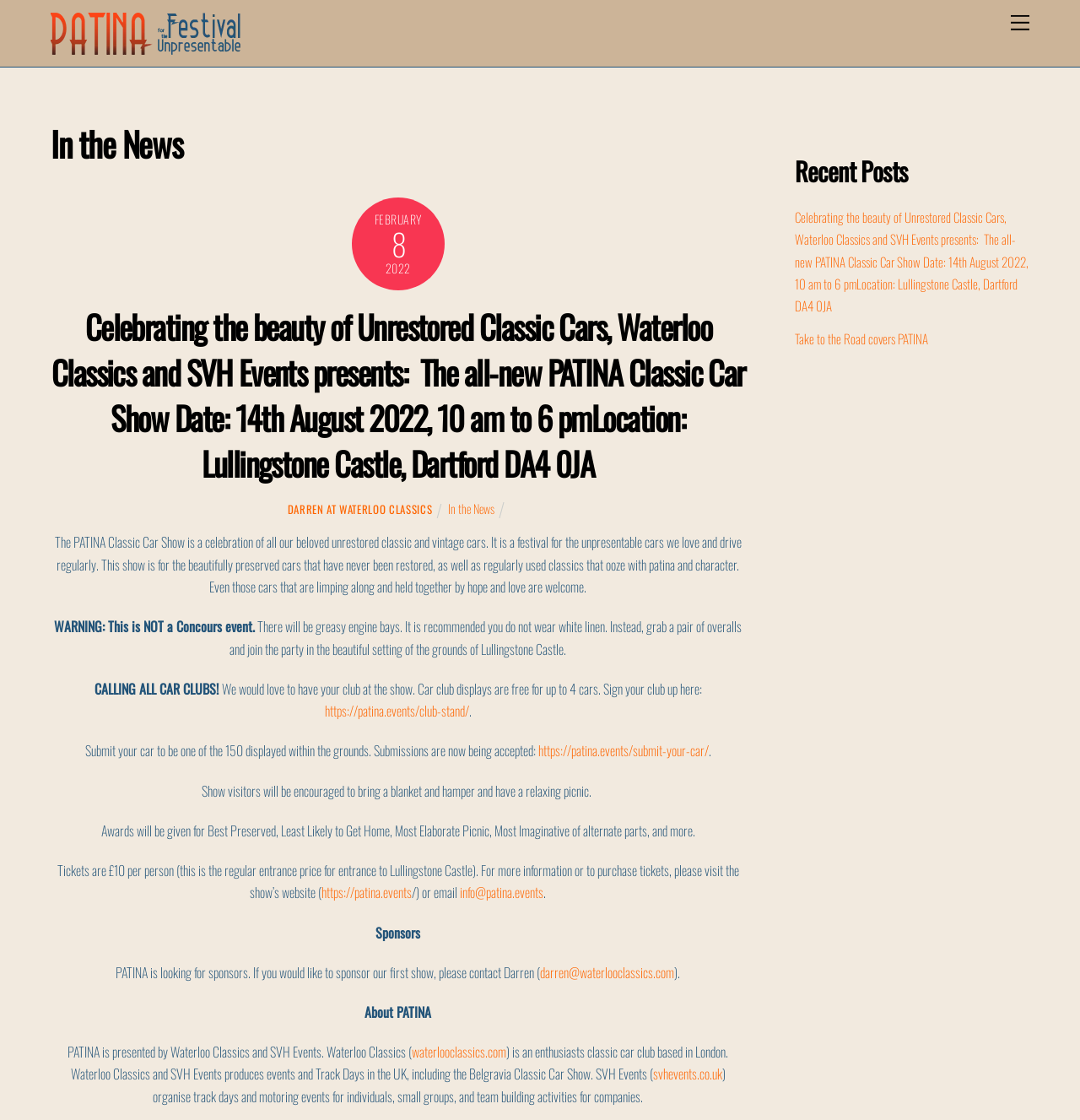Locate the headline of the webpage and generate its content.

In the News